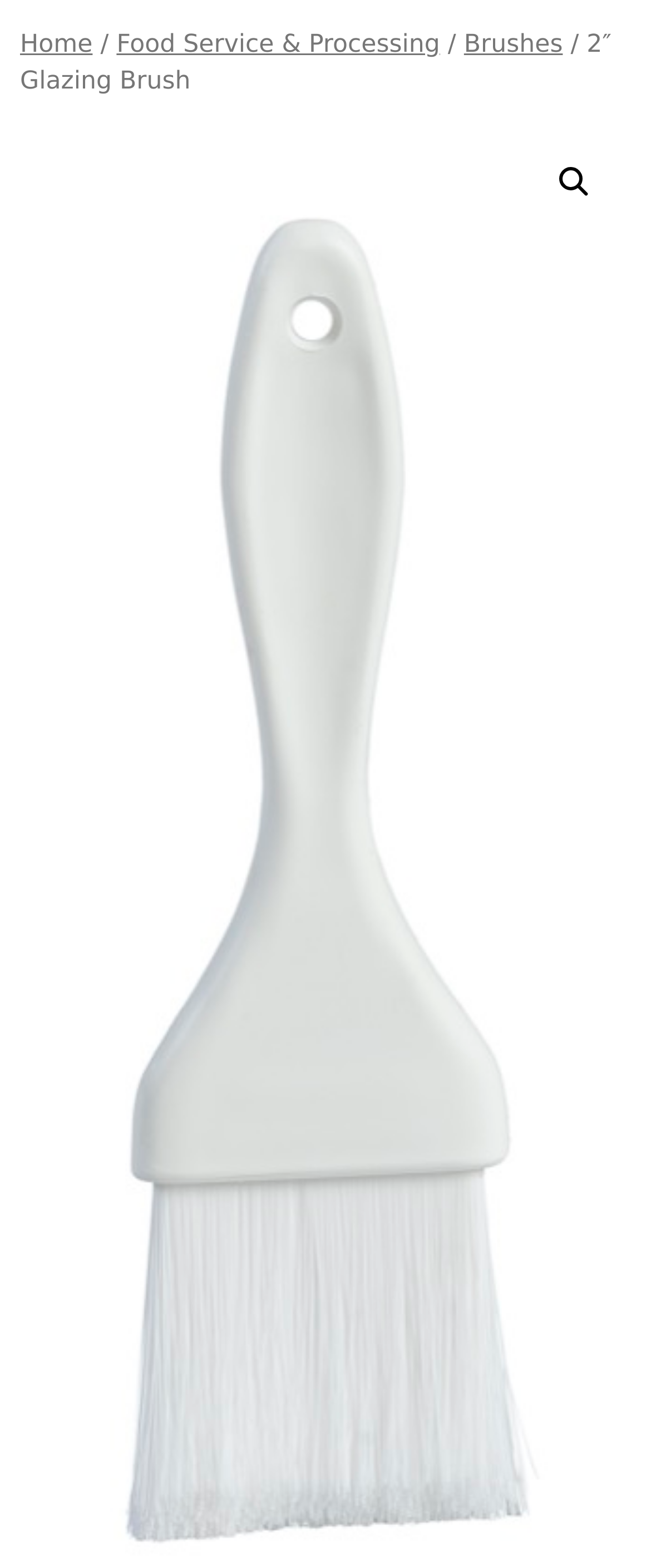Respond to the question below with a concise word or phrase:
What is the symbol on the top right corner?

Magnifying glass